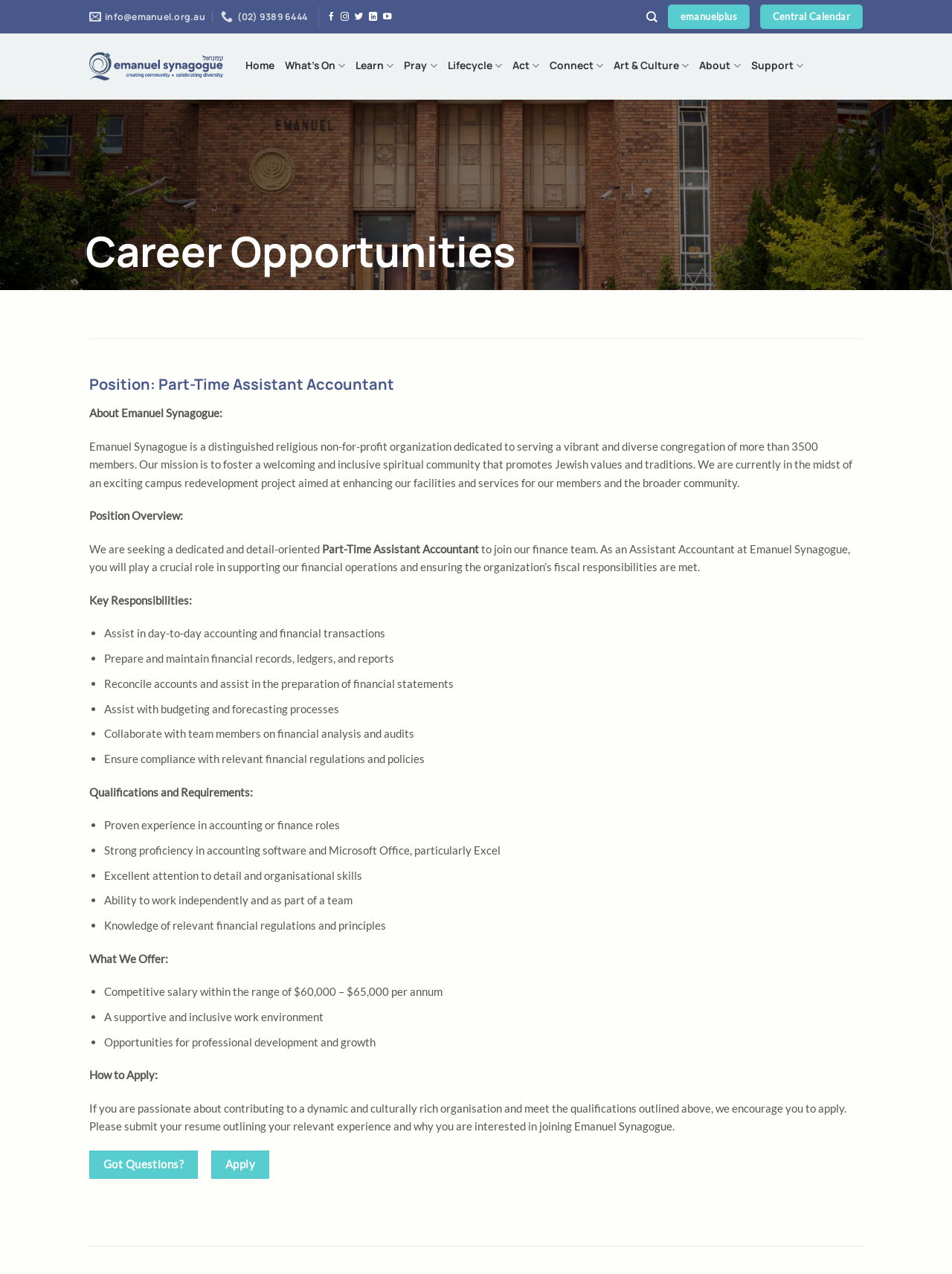Look at the image and write a detailed answer to the question: 
What is the role of the Part-Time Assistant Accountant?

The Part-Time Assistant Accountant will play a crucial role in supporting the financial operations and ensuring the organization's fiscal responsibilities are met, as described in the 'Position Overview' section.